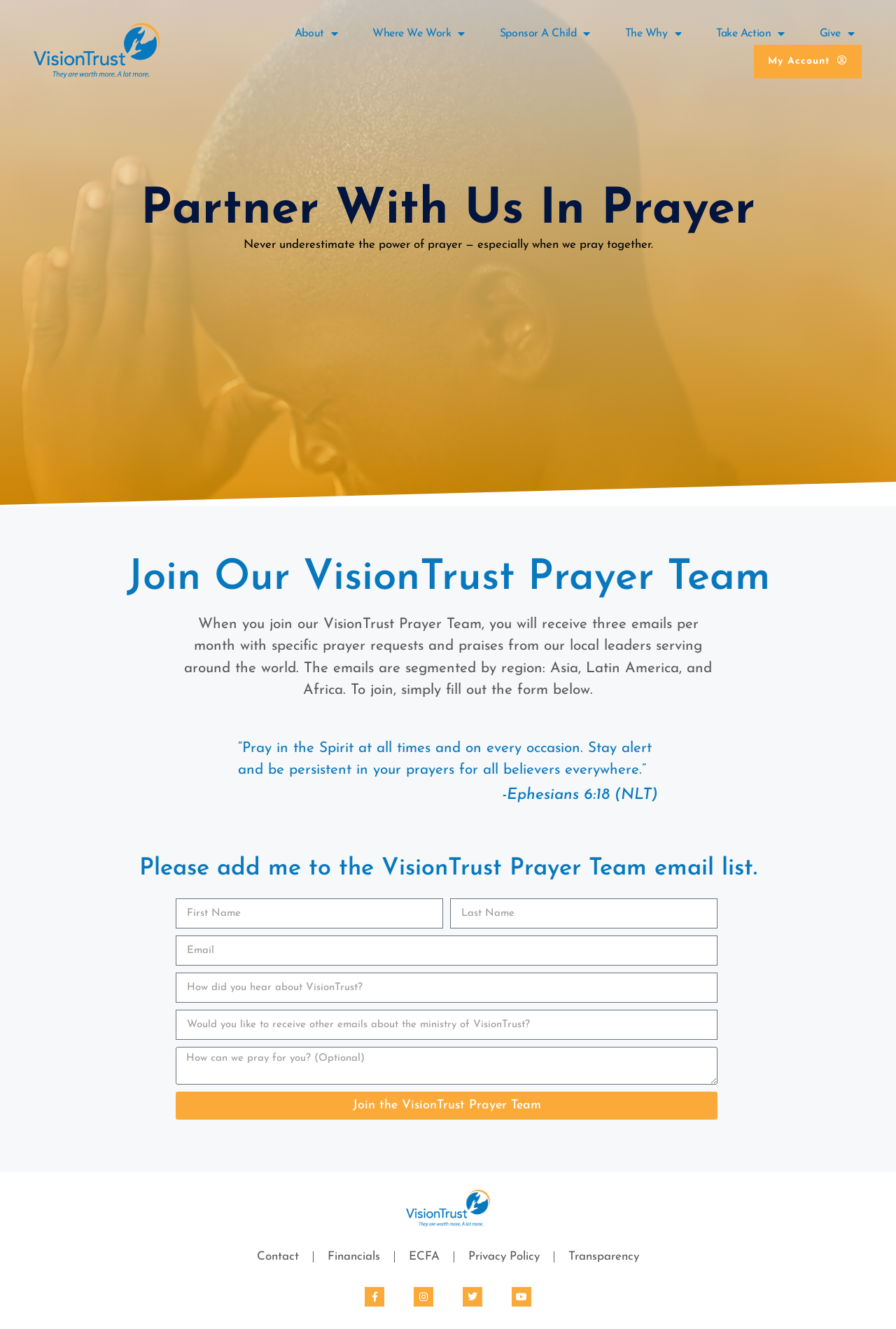From the element description: "parent_node: Email name="form_fields[email]" placeholder="Email"", extract the bounding box coordinates of the UI element. The coordinates should be expressed as four float numbers between 0 and 1, in the order [left, top, right, bottom].

[0.196, 0.704, 0.801, 0.727]